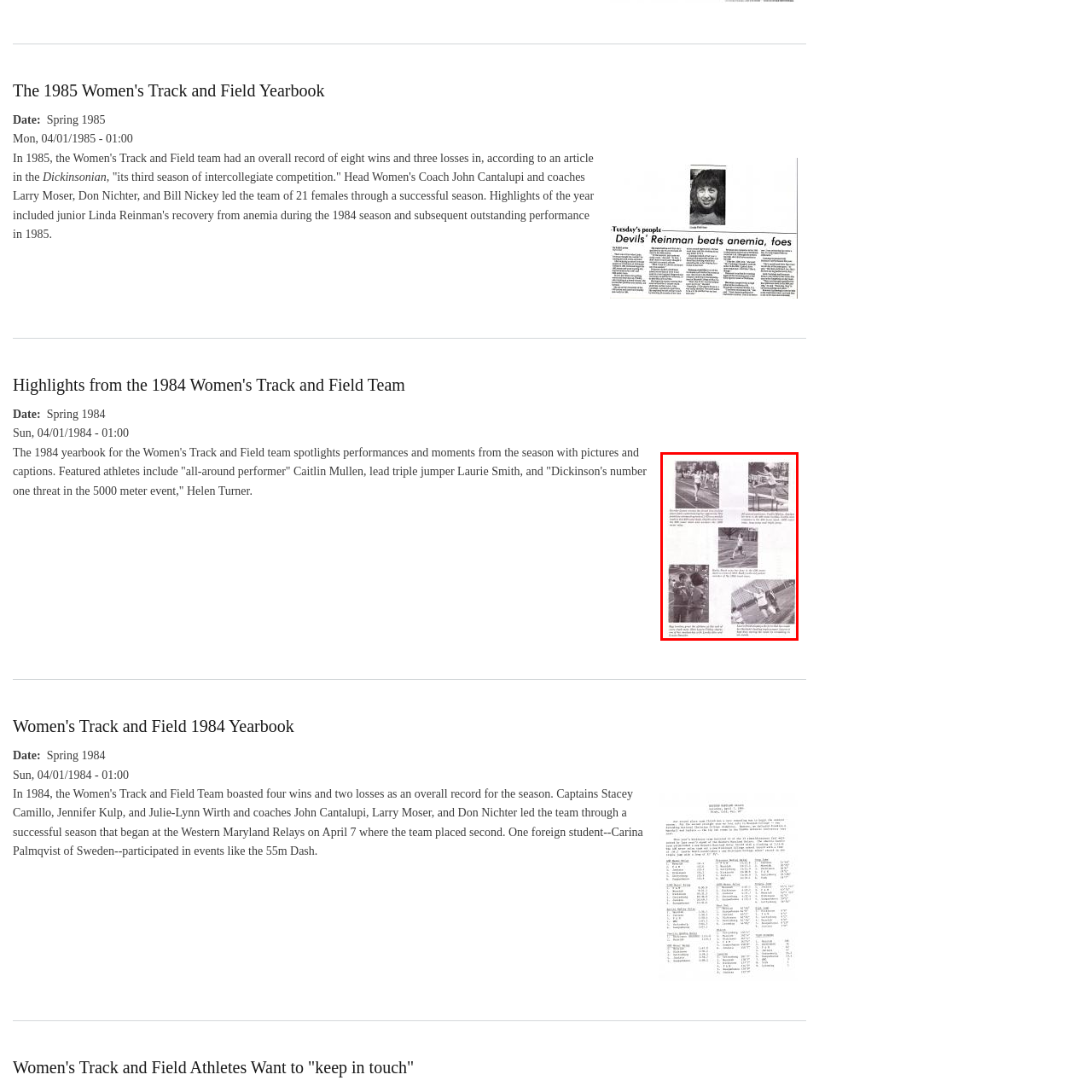How many athletes are shown in the image?
Look closely at the image highlighted by the red bounding box and give a comprehensive answer to the question.

The image features multiple action shots, and at least four athletes can be identified: one sprinting, one performing a jump, one standing poised for action, and one mid-race.